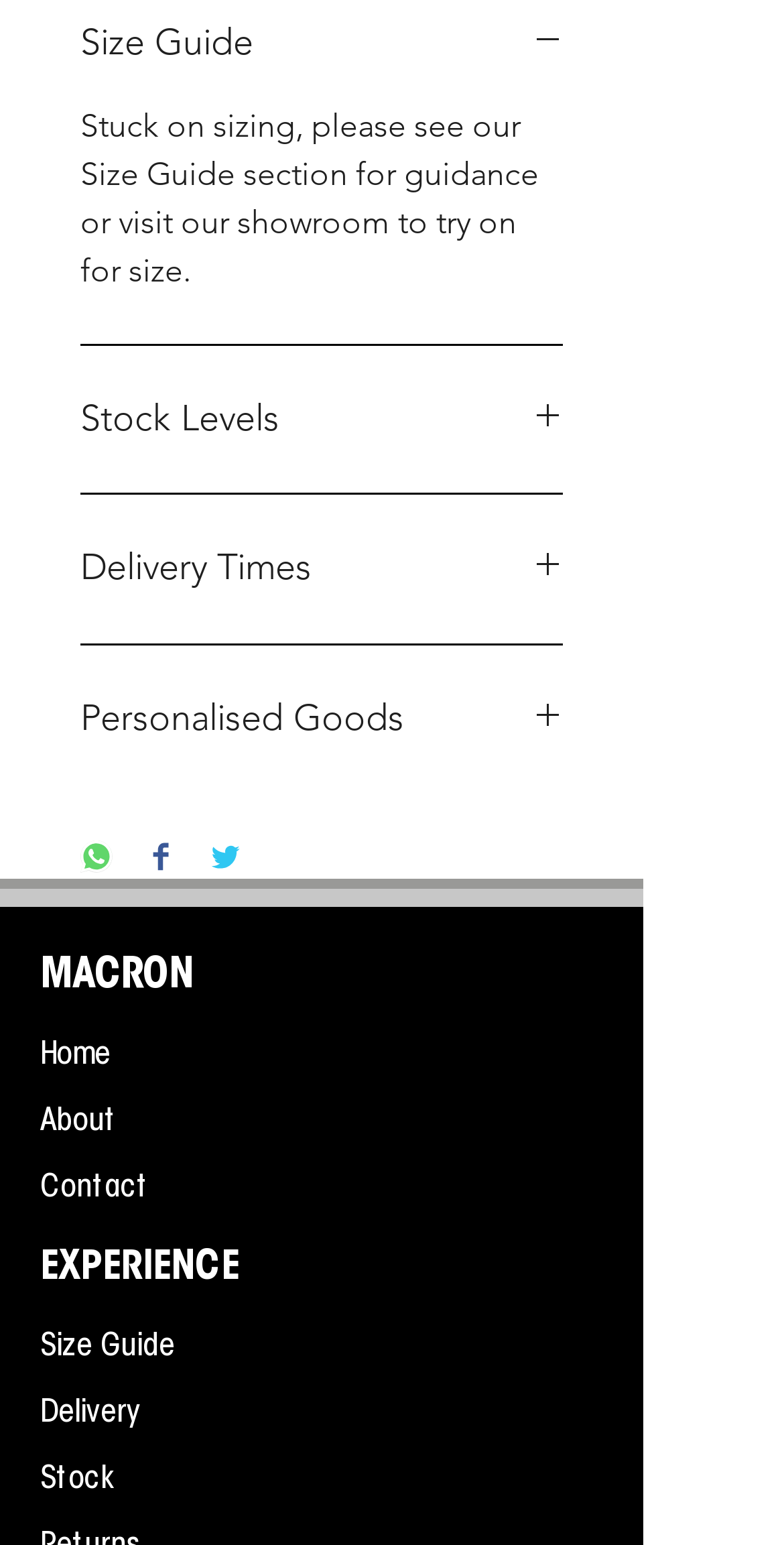Pinpoint the bounding box coordinates of the clickable area needed to execute the instruction: "Share on WhatsApp". The coordinates should be specified as four float numbers between 0 and 1, i.e., [left, top, right, bottom].

[0.103, 0.544, 0.144, 0.569]